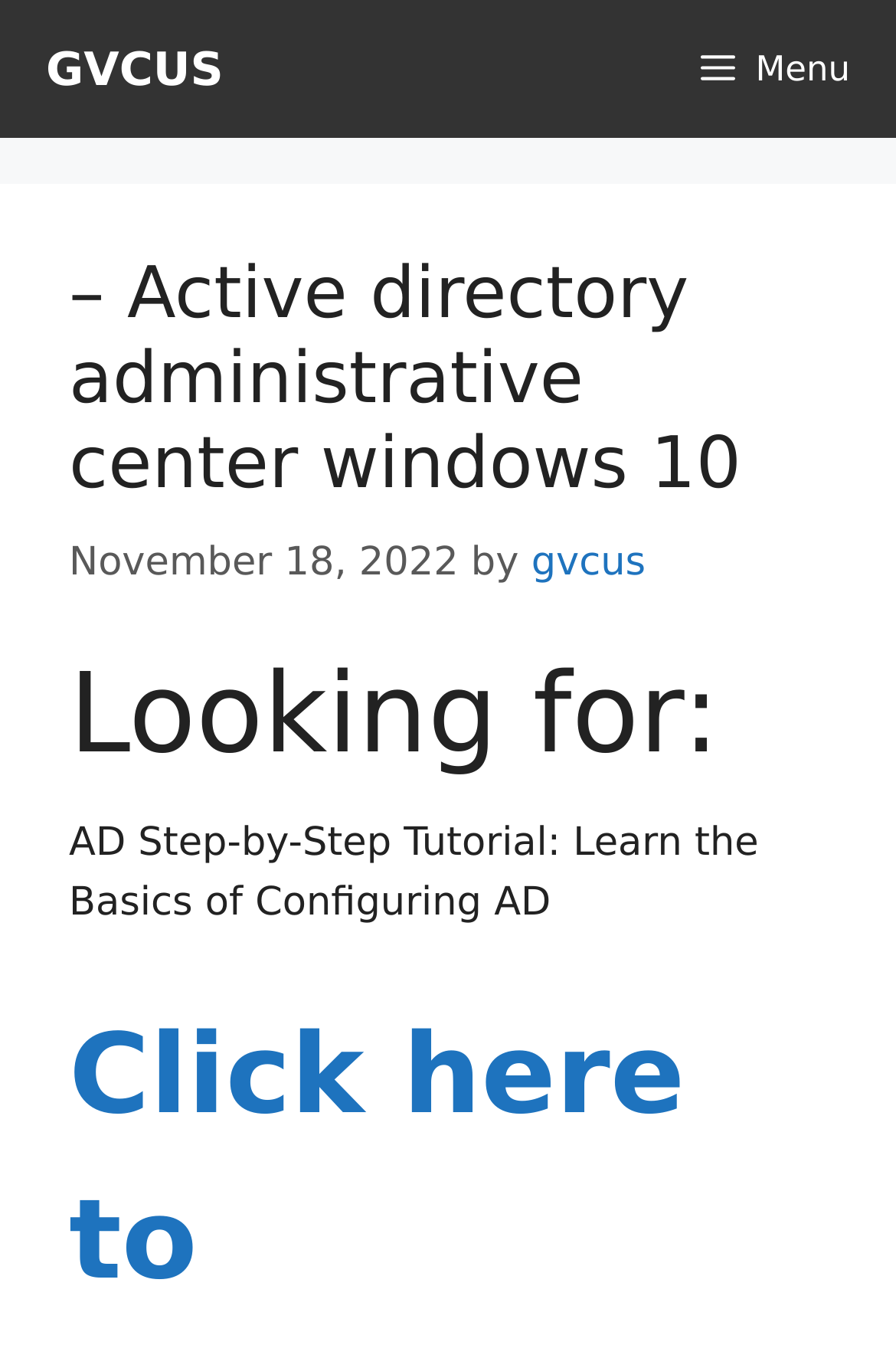Give a complete and precise description of the webpage's appearance.

The webpage appears to be a blog post or article about Active Directory administrative center on Windows 10. At the top, there is a primary navigation bar that spans the entire width of the page, containing a link to "GVCUS" on the left and a menu button on the right. 

Below the navigation bar, there is a main content section that occupies most of the page. It starts with a heading that reads "– Active directory administrative center windows 10" followed by a timestamp "November 18, 2022" and the author's name "gvcus". 

Further down, there is a subheading "Looking for:" which is followed by a descriptive text "AD Step-by-Step Tutorial: Learn the Basics of Configuring AD". This text is likely a summary or introduction to the article's content.